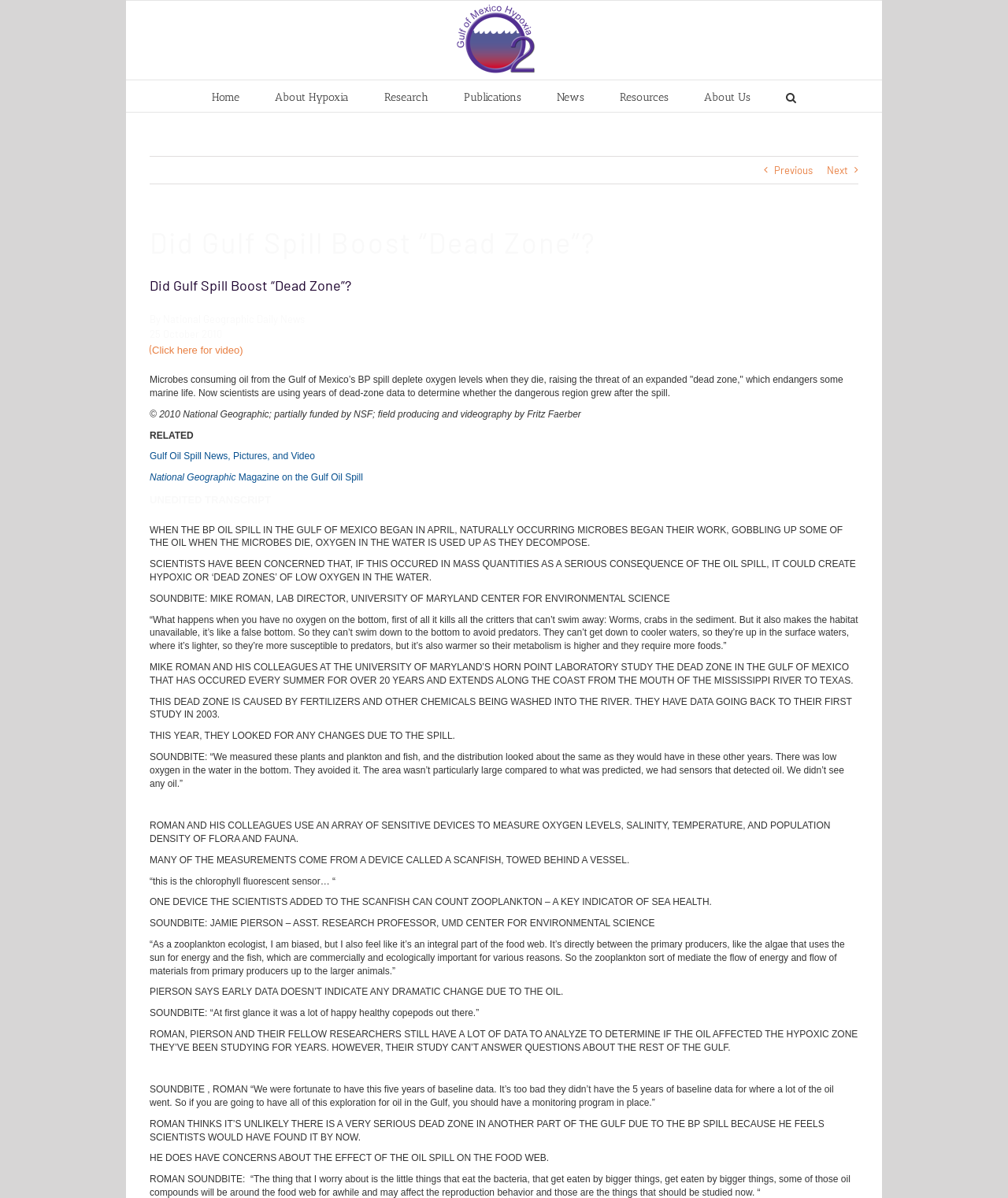Please specify the bounding box coordinates of the area that should be clicked to accomplish the following instruction: "Click the 'Go to Top' link". The coordinates should consist of four float numbers between 0 and 1, i.e., [left, top, right, bottom].

[0.904, 0.819, 0.941, 0.842]